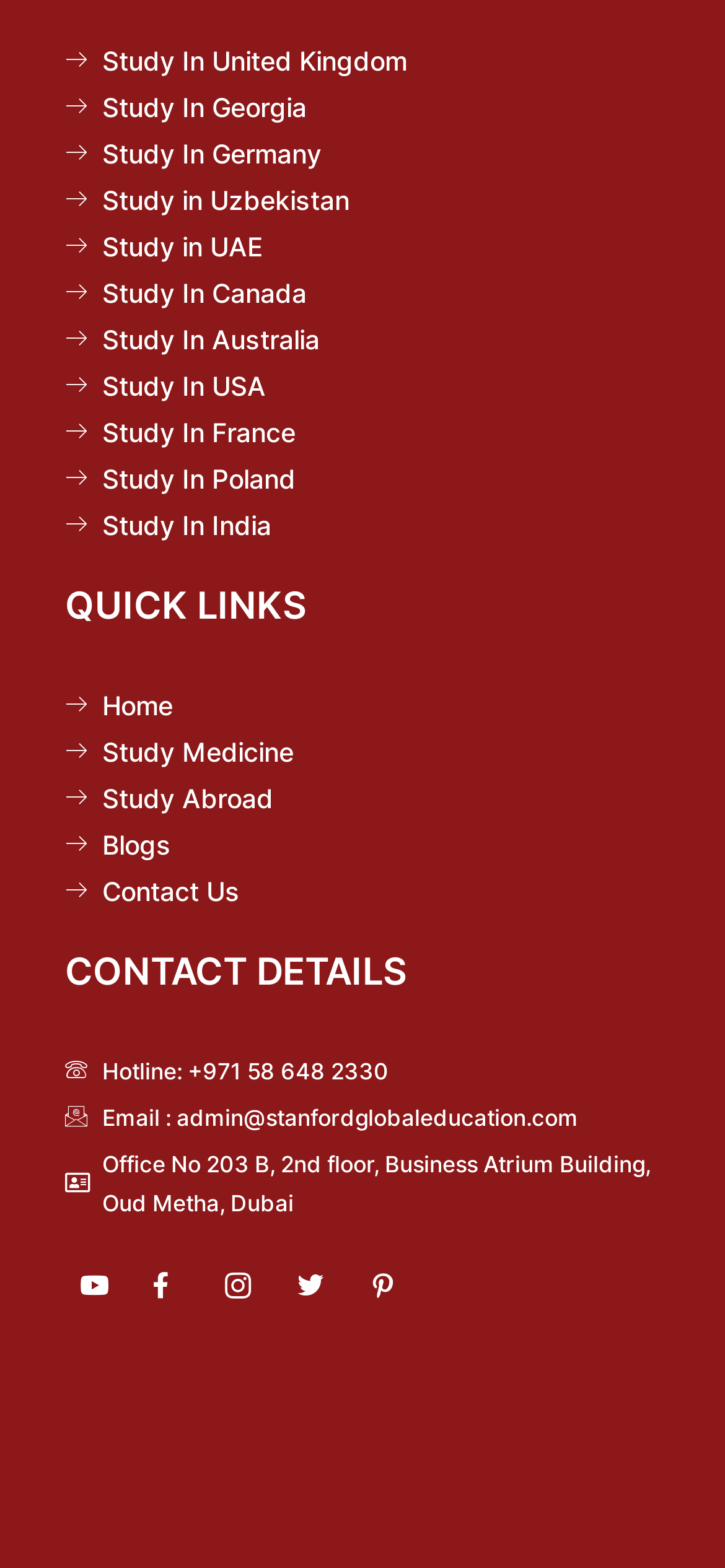Please identify the bounding box coordinates of the clickable region that I should interact with to perform the following instruction: "View Youtube channel". The coordinates should be expressed as four float numbers between 0 and 1, i.e., [left, top, right, bottom].

[0.11, 0.803, 0.187, 0.838]